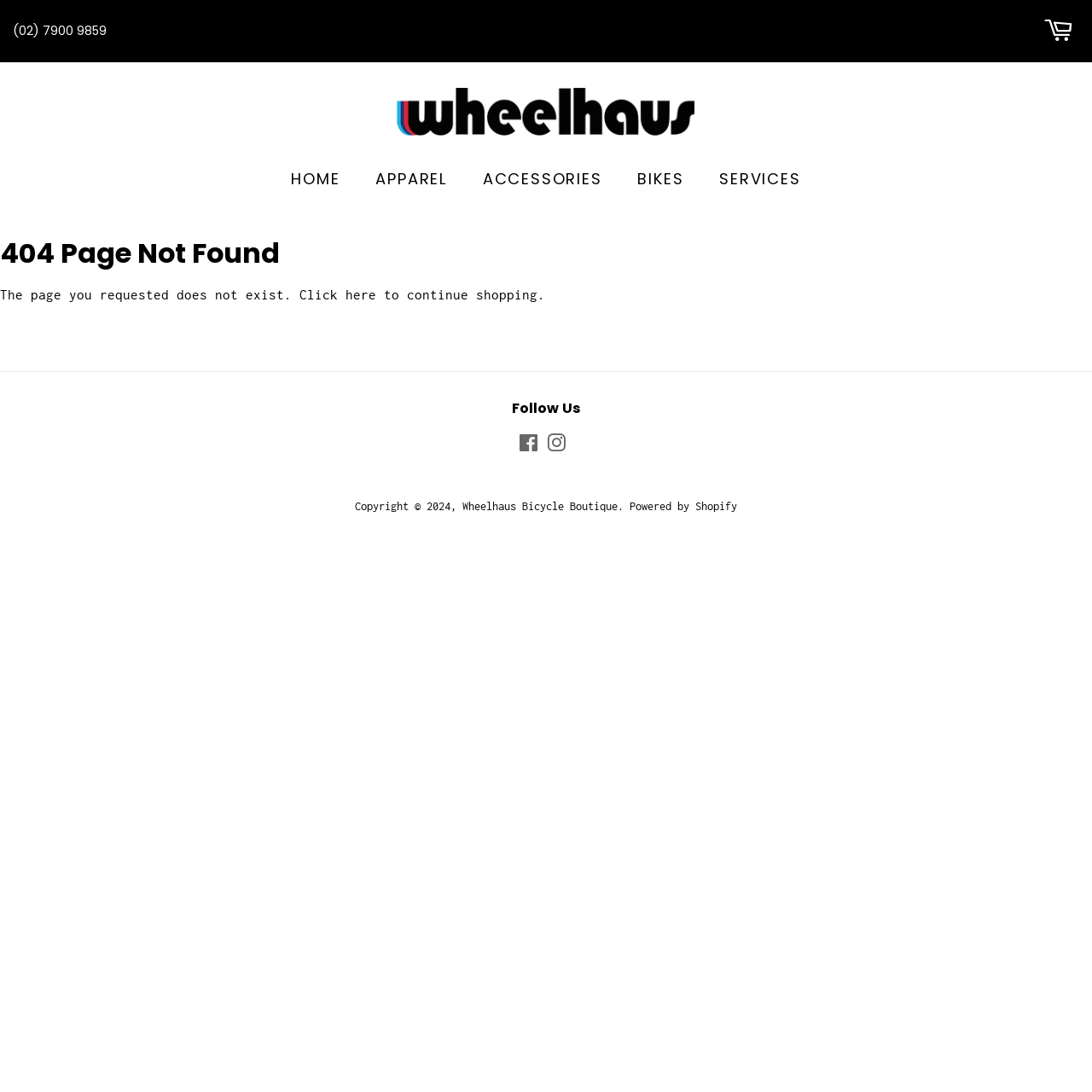Identify and provide the bounding box coordinates of the UI element described: "Optical Character Recognition (OCR)". The coordinates should be formatted as [left, top, right, bottom], with each number being a float between 0 and 1.

None